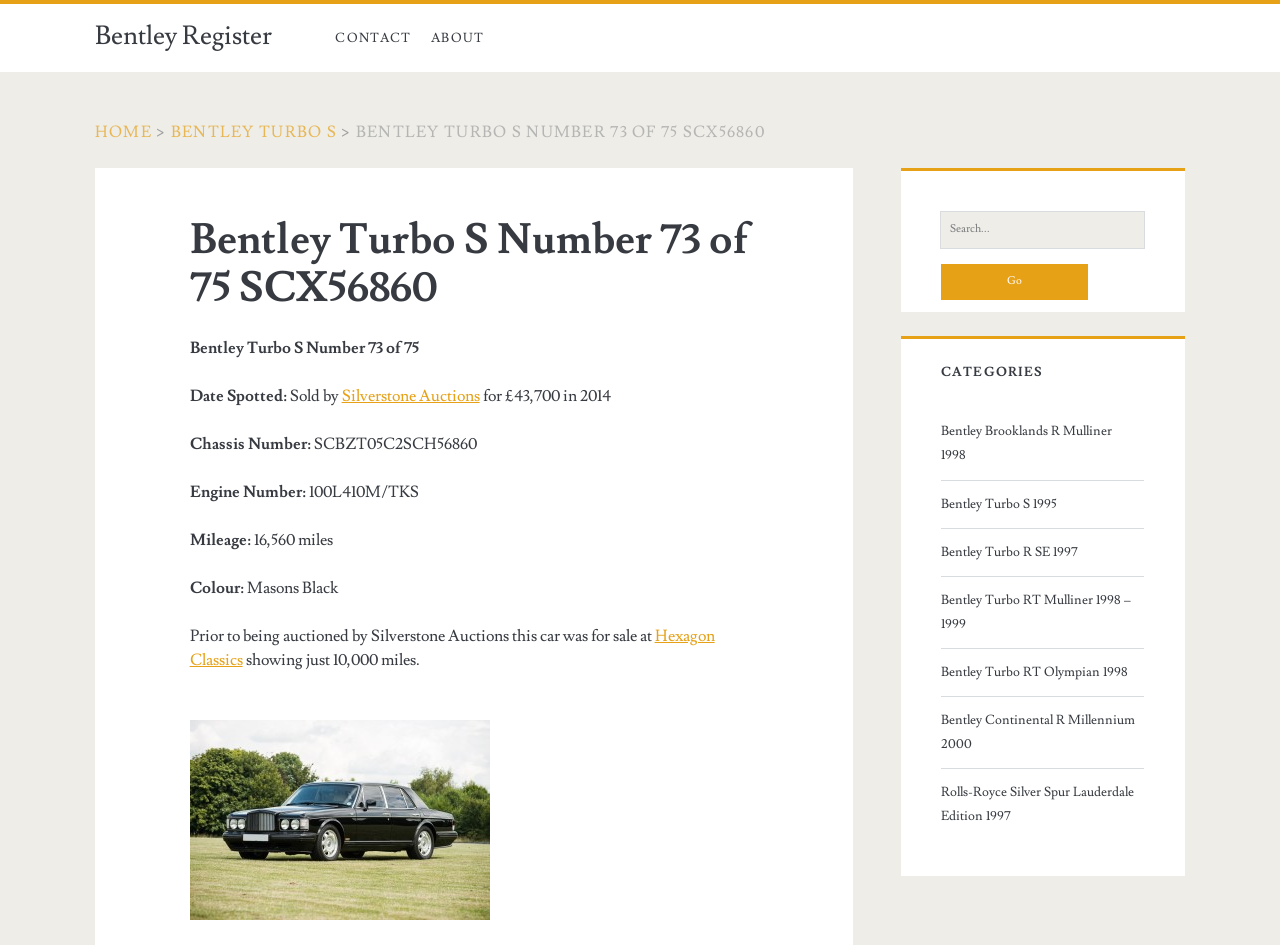Identify the bounding box coordinates of the section that should be clicked to achieve the task described: "Search for Bentley Turbo S".

[0.735, 0.224, 0.894, 0.262]